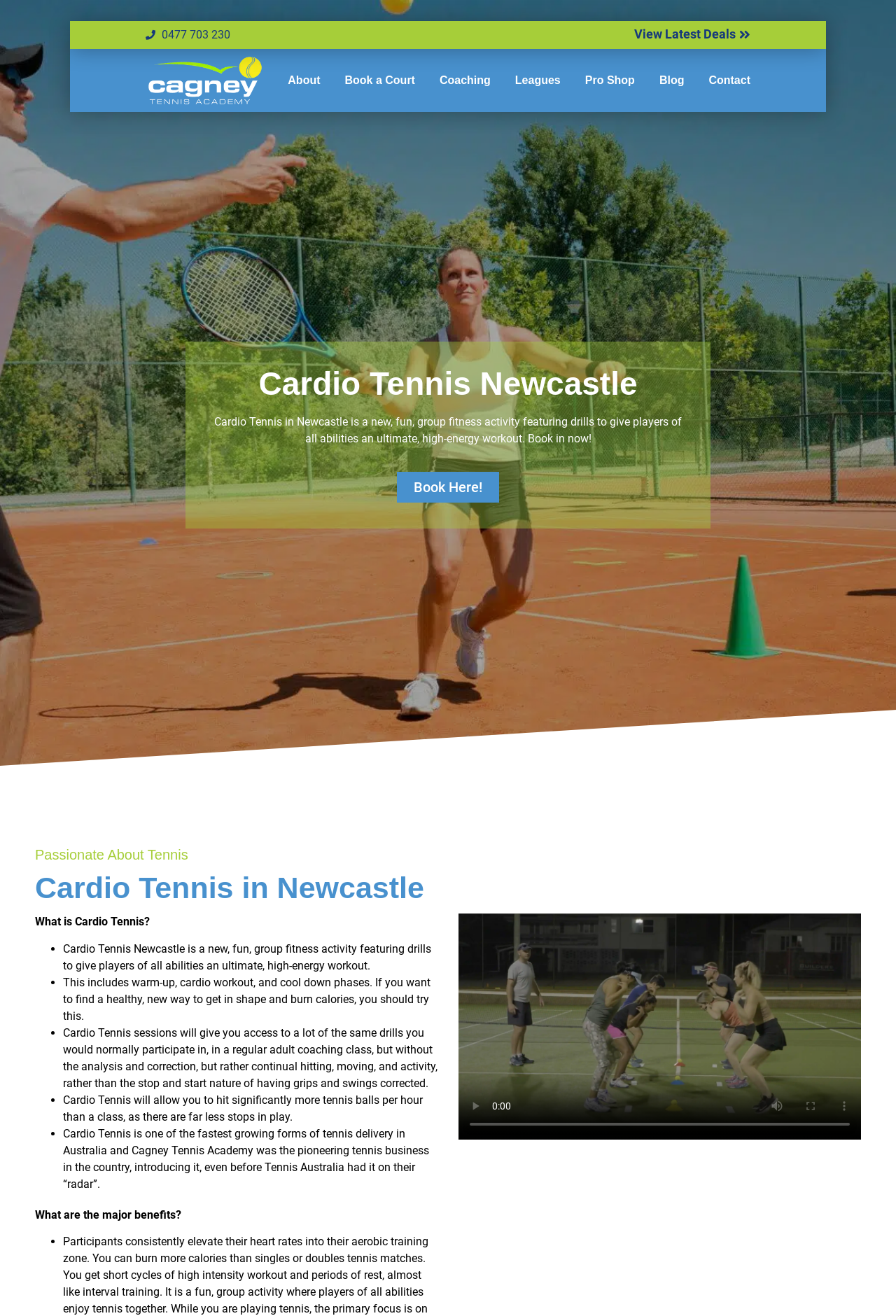Please provide the bounding box coordinates for the element that needs to be clicked to perform the instruction: "Book here". The coordinates must consist of four float numbers between 0 and 1, formatted as [left, top, right, bottom].

[0.443, 0.358, 0.557, 0.382]